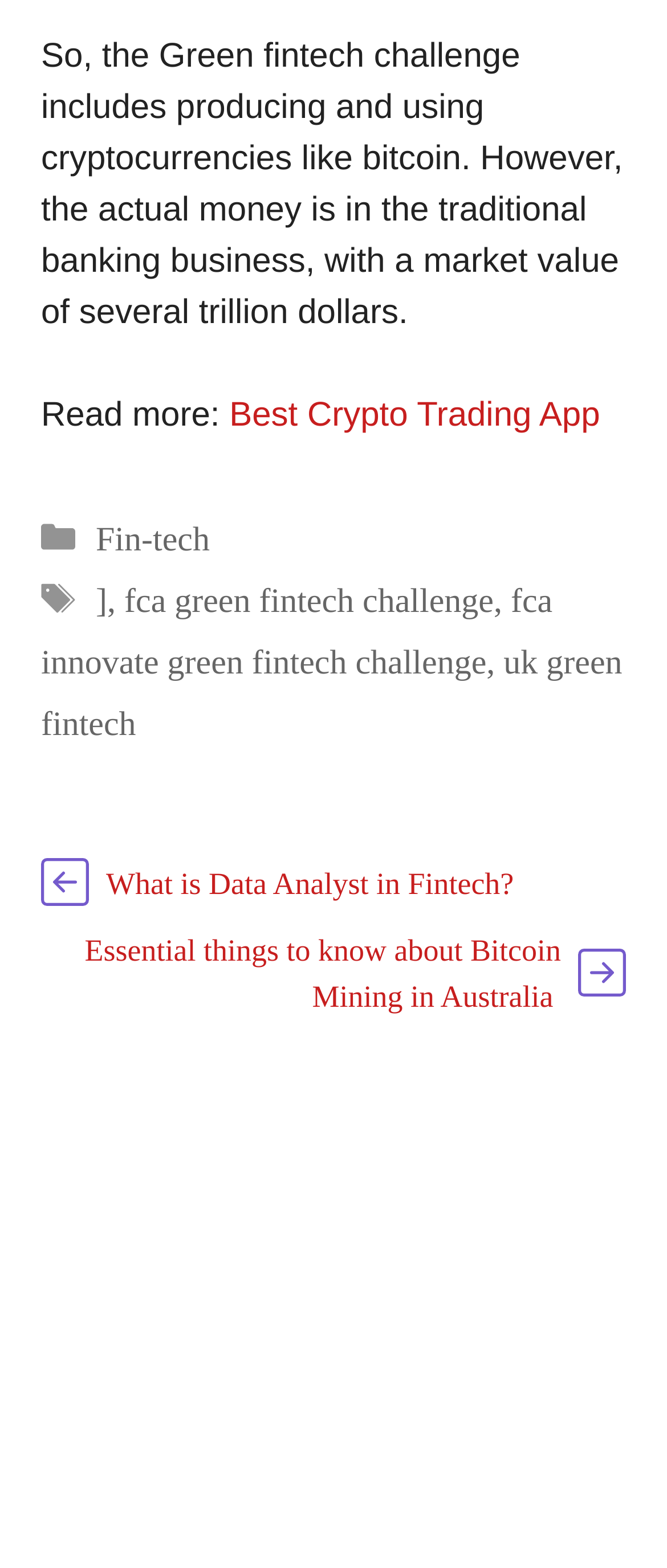Show the bounding box coordinates for the element that needs to be clicked to execute the following instruction: "Read more about the Green fintech challenge". Provide the coordinates in the form of four float numbers between 0 and 1, i.e., [left, top, right, bottom].

[0.062, 0.252, 0.344, 0.276]